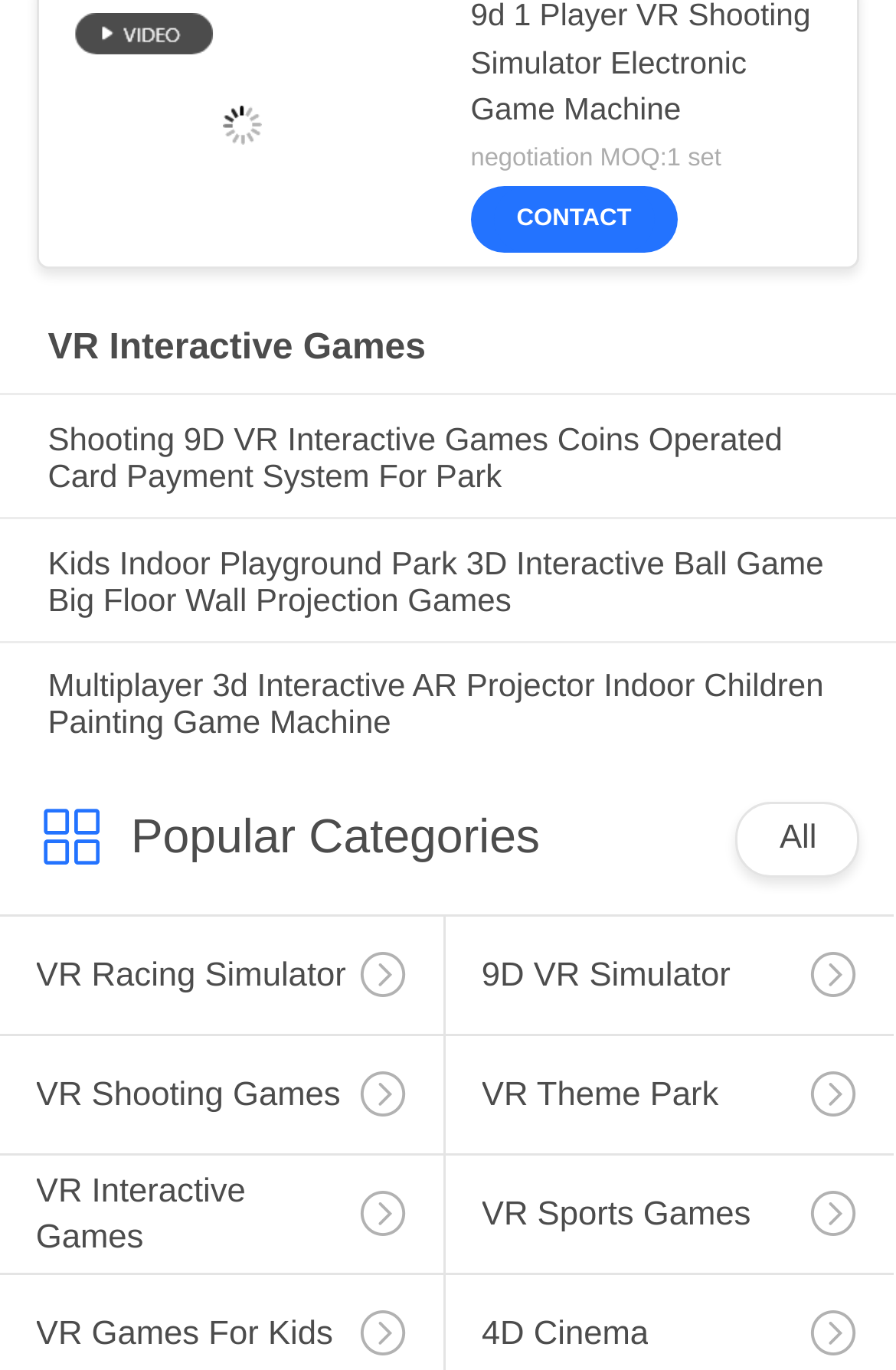Given the description VR Theme Park, predict the bounding box coordinates of the UI element. Ensure the coordinates are in the format (top-left x, top-left y, bottom-right x, bottom-right y) and all values are between 0 and 1.

[0.497, 0.756, 0.997, 0.88]